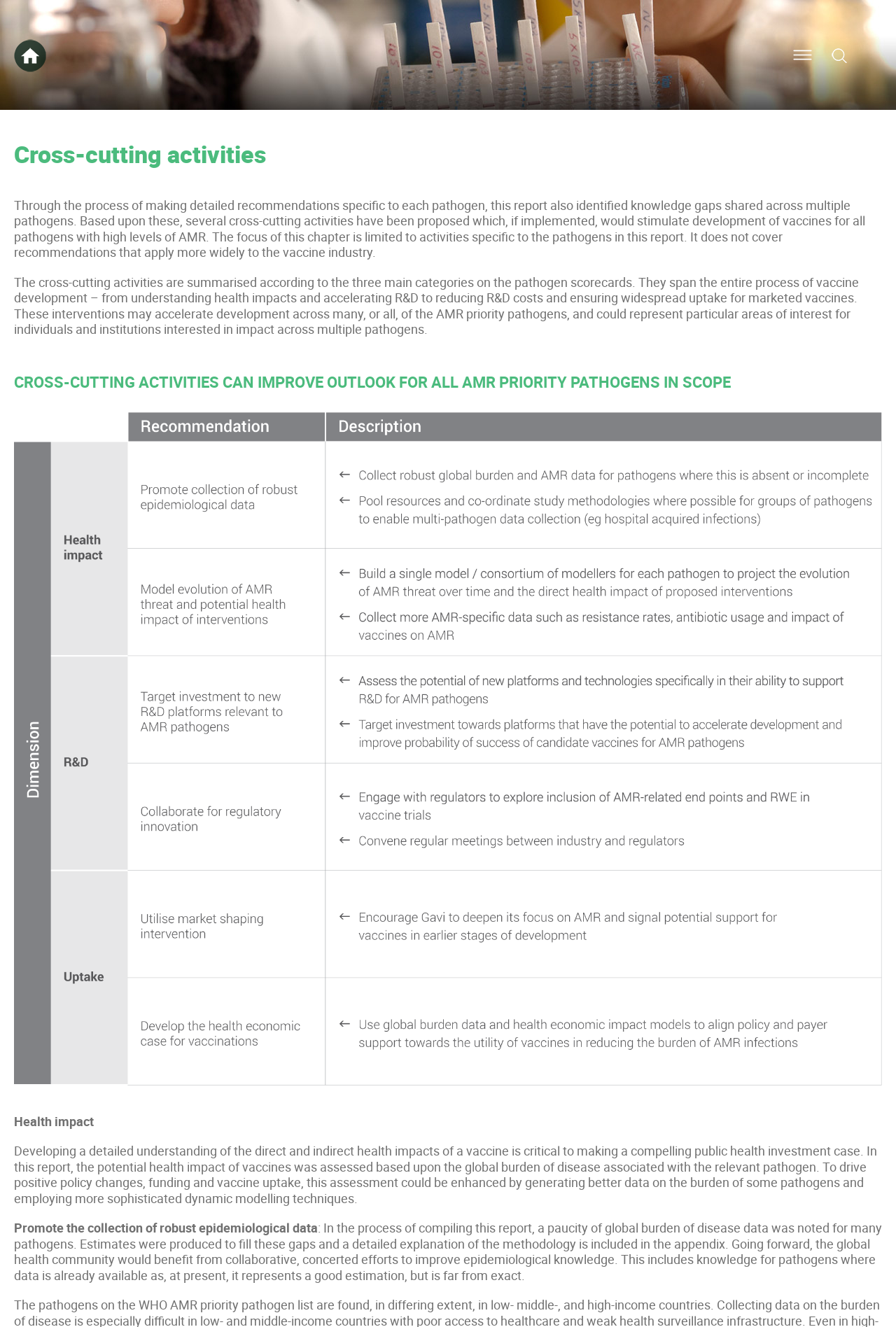What is the focus of this chapter?
Look at the image and respond with a single word or a short phrase.

Activities specific to pathogens in this report